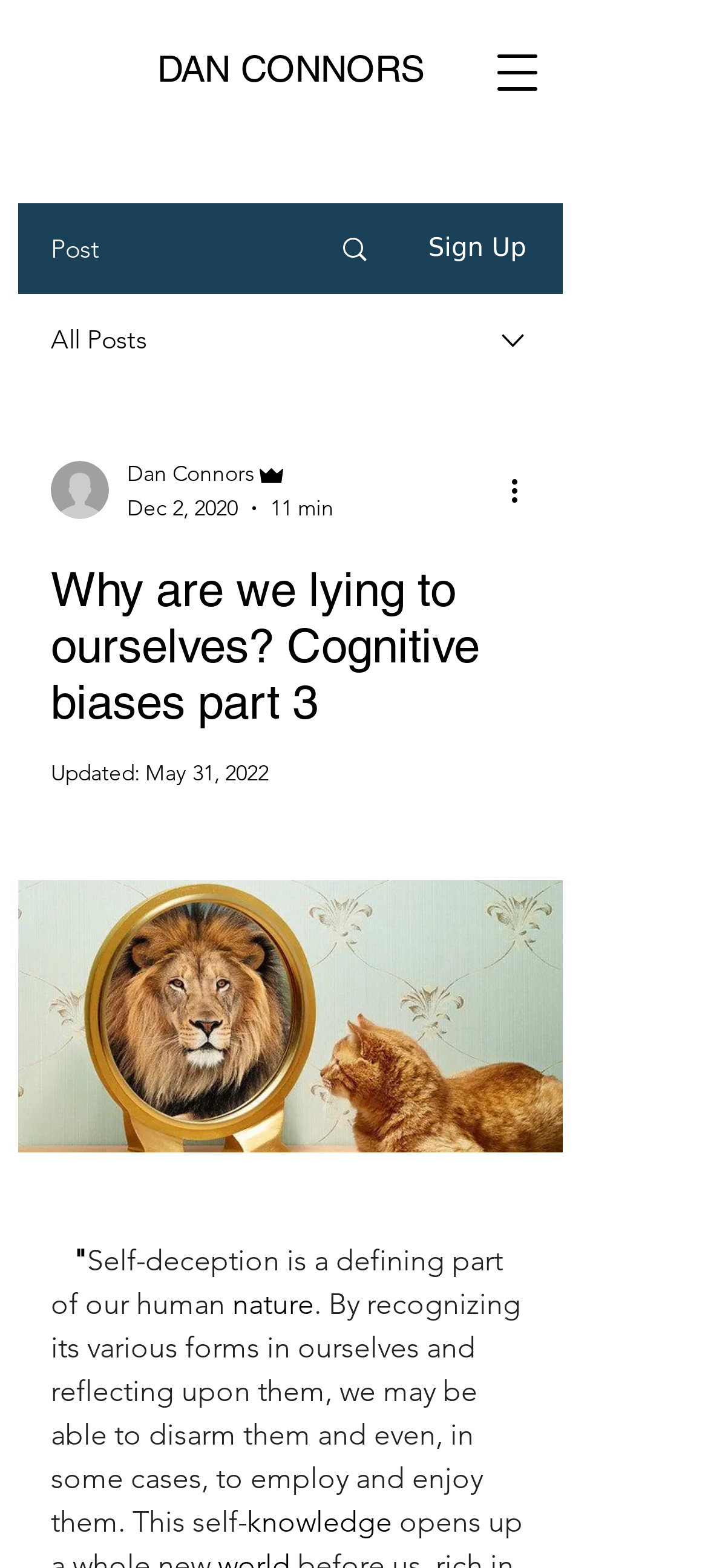Given the webpage screenshot and the description, determine the bounding box coordinates (top-left x, top-left y, bottom-right x, bottom-right y) that define the location of the UI element matching this description: Search

[0.441, 0.131, 0.564, 0.186]